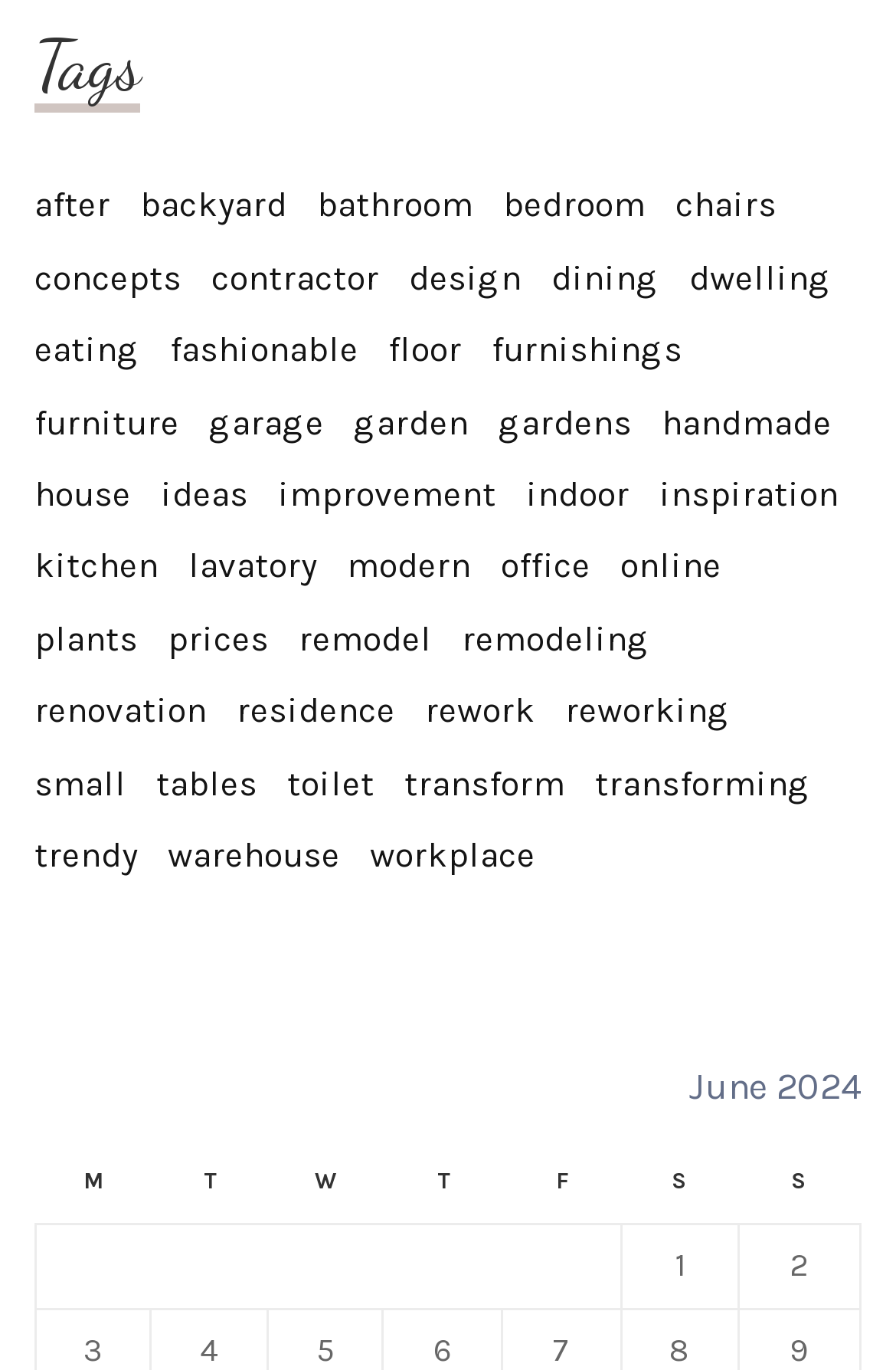Determine the bounding box coordinates for the UI element described. Format the coordinates as (top-left x, top-left y, bottom-right x, bottom-right y) and ensure all values are between 0 and 1. Element description: prices

[0.187, 0.449, 0.3, 0.485]